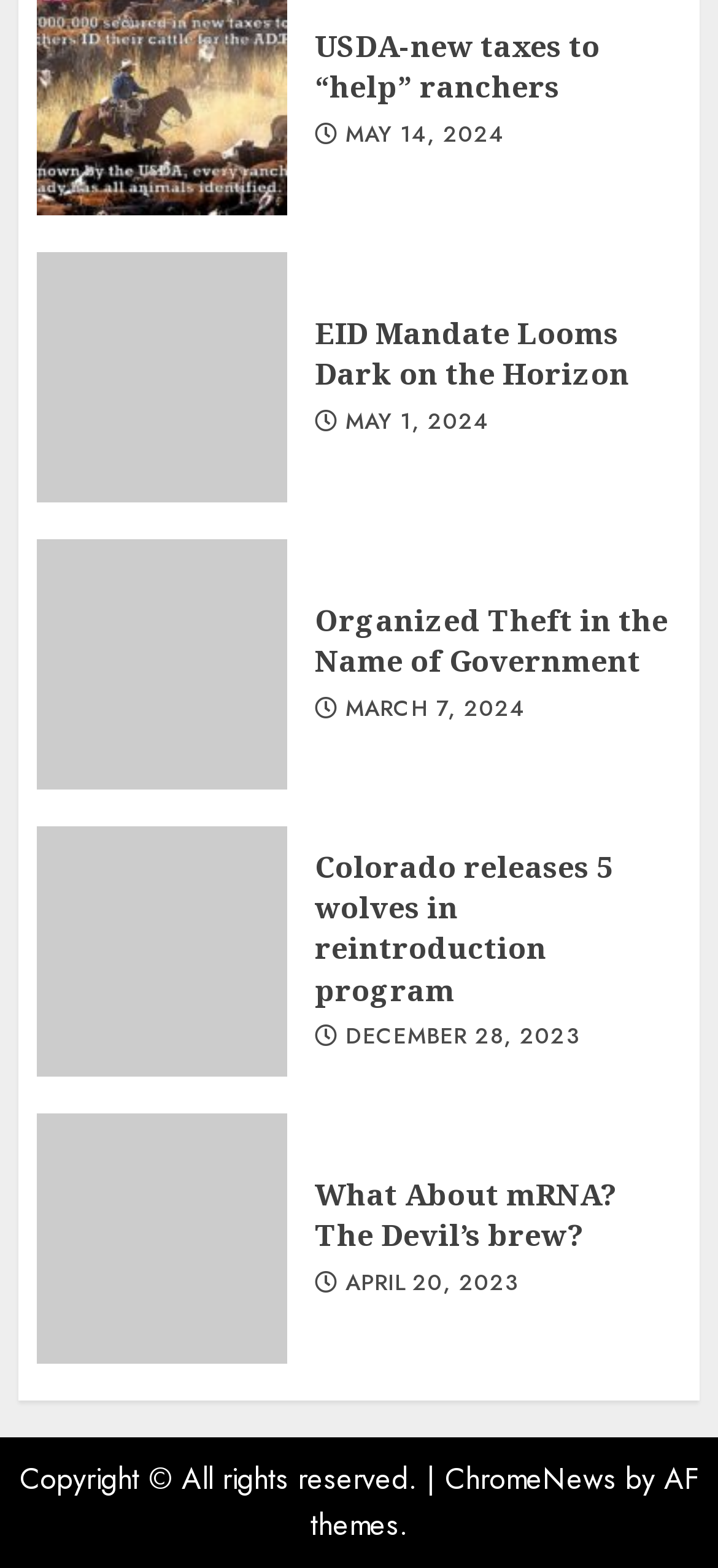Can you show the bounding box coordinates of the region to click on to complete the task described in the instruction: "Check news from MAY 14, 2024"?

[0.481, 0.077, 0.703, 0.097]